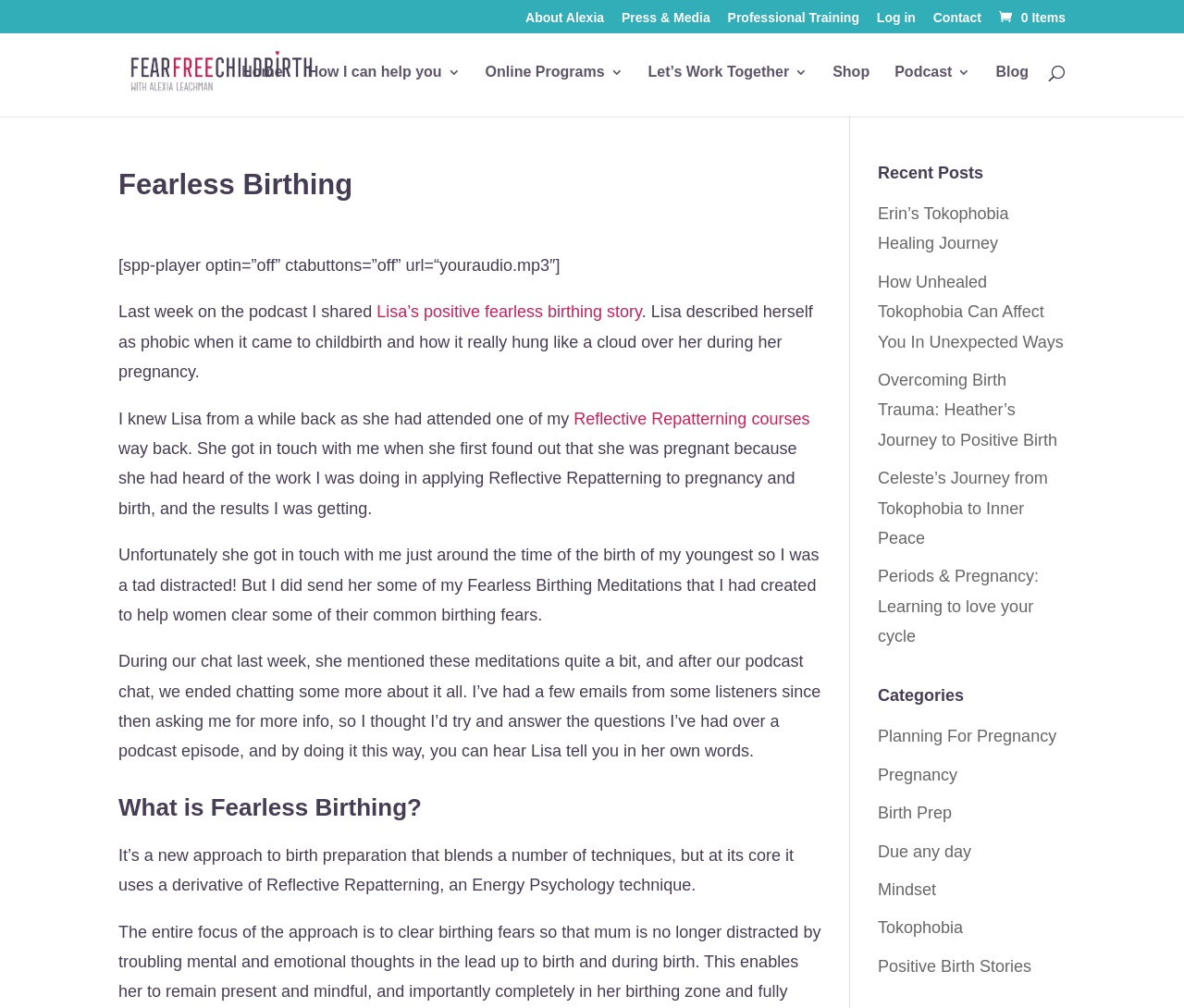Find and provide the bounding box coordinates for the UI element described with: "name="s" placeholder="Search …" title="Search for:"".

[0.157, 0.027, 0.877, 0.029]